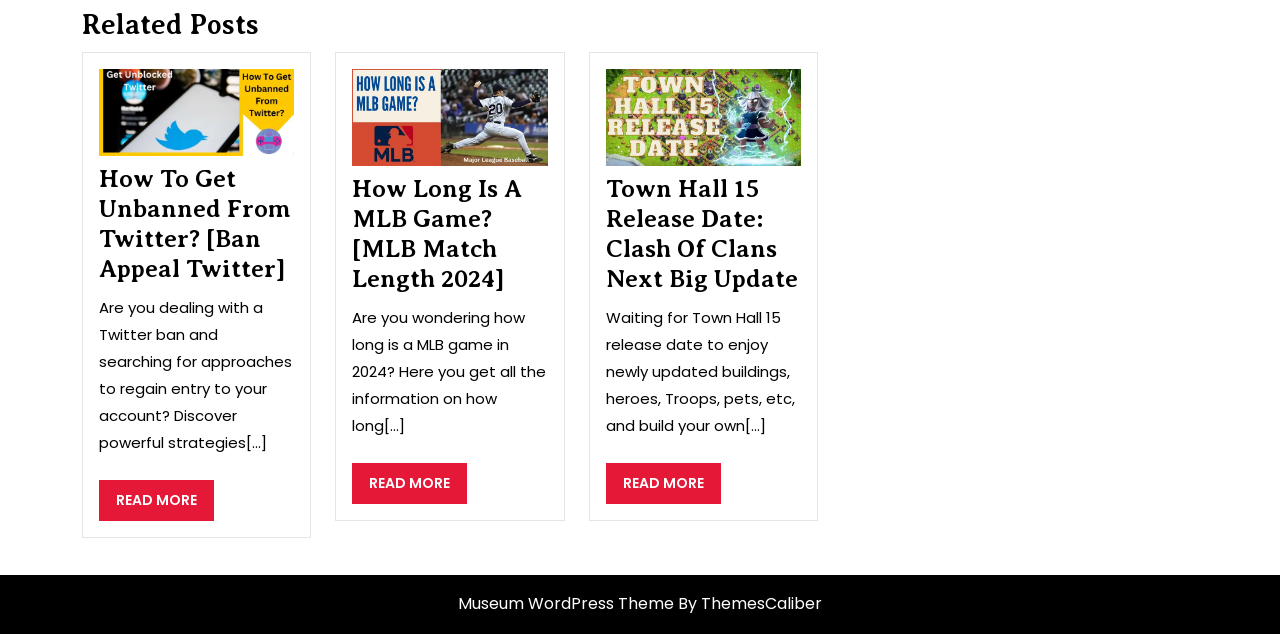Show the bounding box coordinates of the element that should be clicked to complete the task: "Learn about 'Town Hall 15 Release Date' in Clash Of Clans".

[0.473, 0.731, 0.563, 0.795]